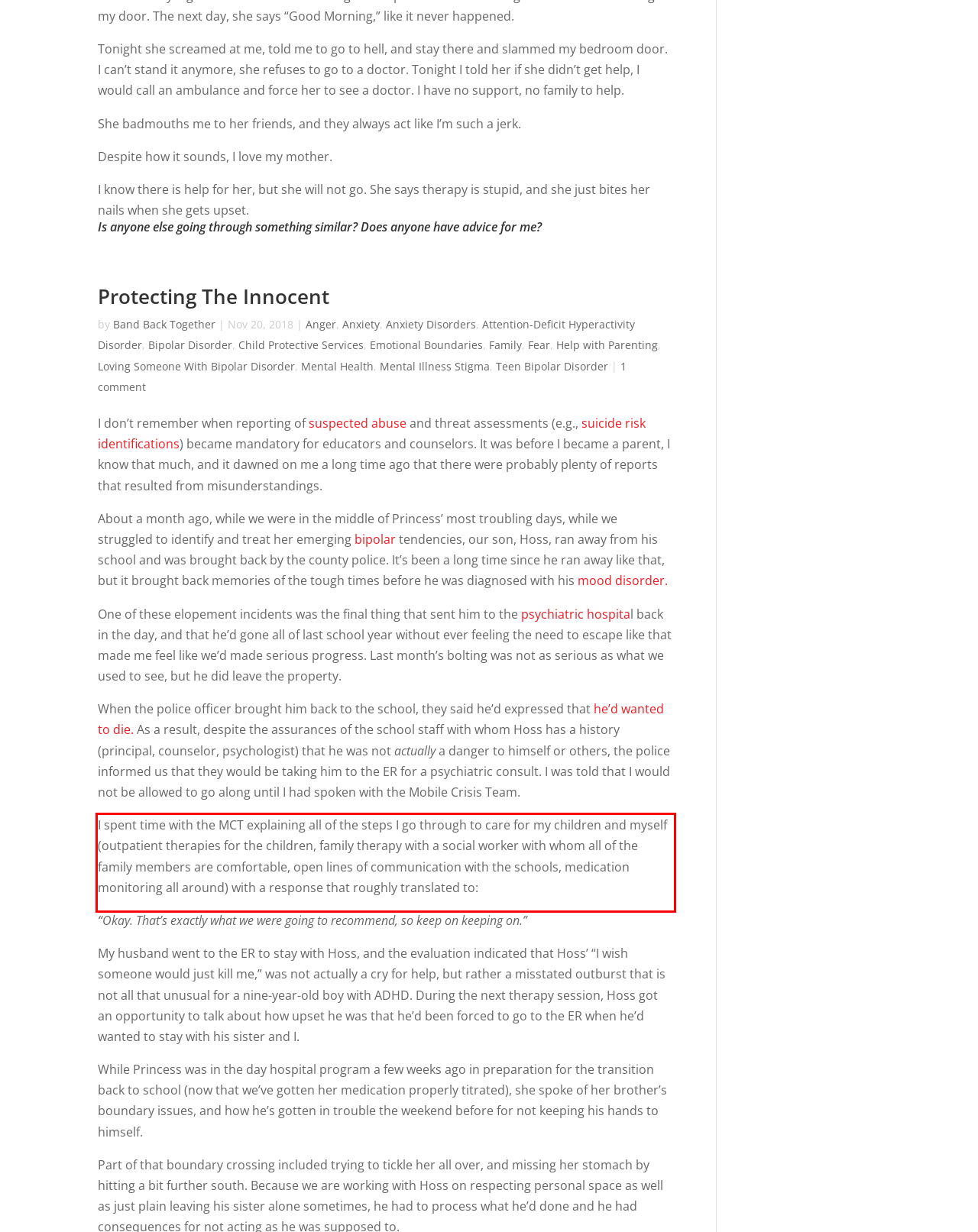You have a screenshot of a webpage where a UI element is enclosed in a red rectangle. Perform OCR to capture the text inside this red rectangle.

I spent time with the MCT explaining all of the steps I go through to care for my children and myself (outpatient therapies for the children, family therapy with a social worker with whom all of the family members are comfortable, open lines of communication with the schools, medication monitoring all around) with a response that roughly translated to: